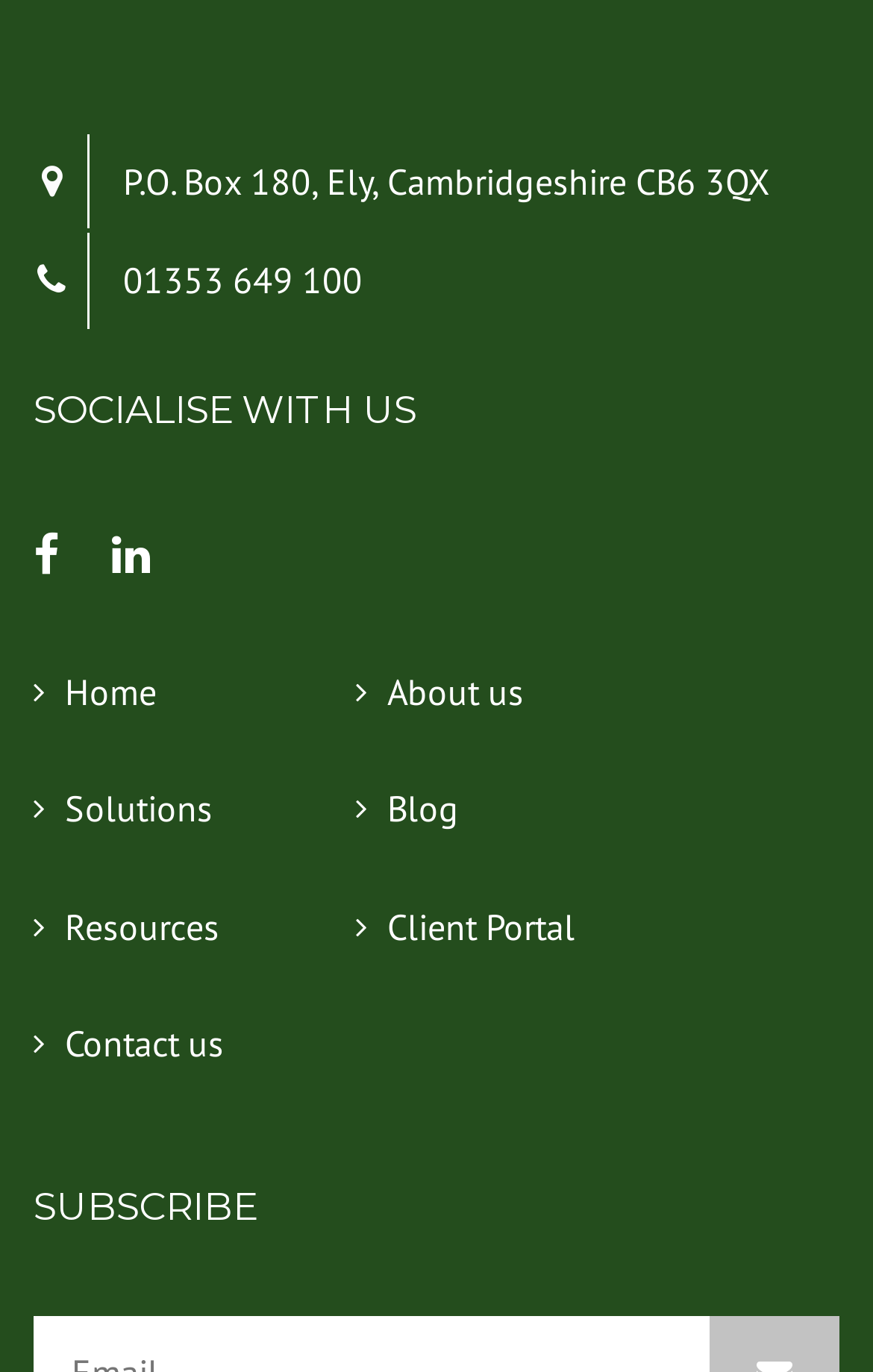Locate the bounding box coordinates of the element you need to click to accomplish the task described by this instruction: "Read the Blog".

[0.408, 0.565, 0.777, 0.615]